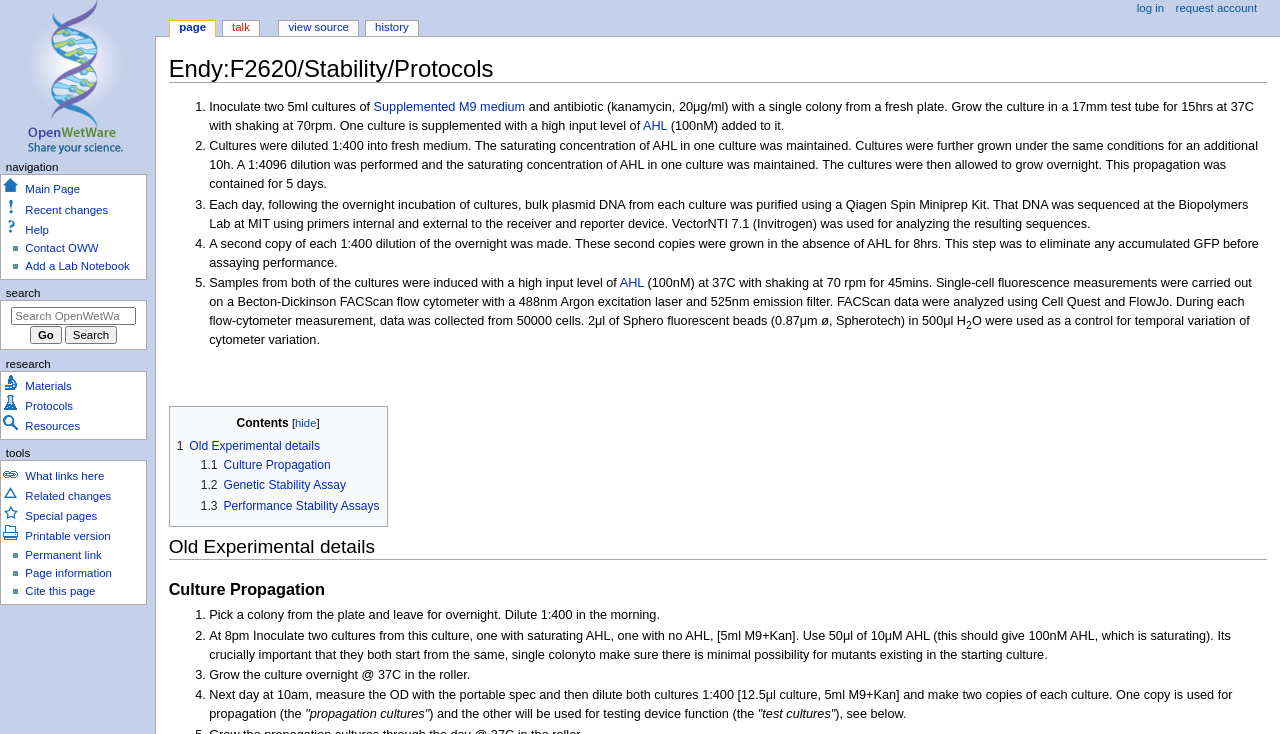Can you pinpoint the bounding box coordinates for the clickable element required for this instruction: "Go to Old Experimental details"? The coordinates should be four float numbers between 0 and 1, i.e., [left, top, right, bottom].

[0.138, 0.598, 0.25, 0.617]